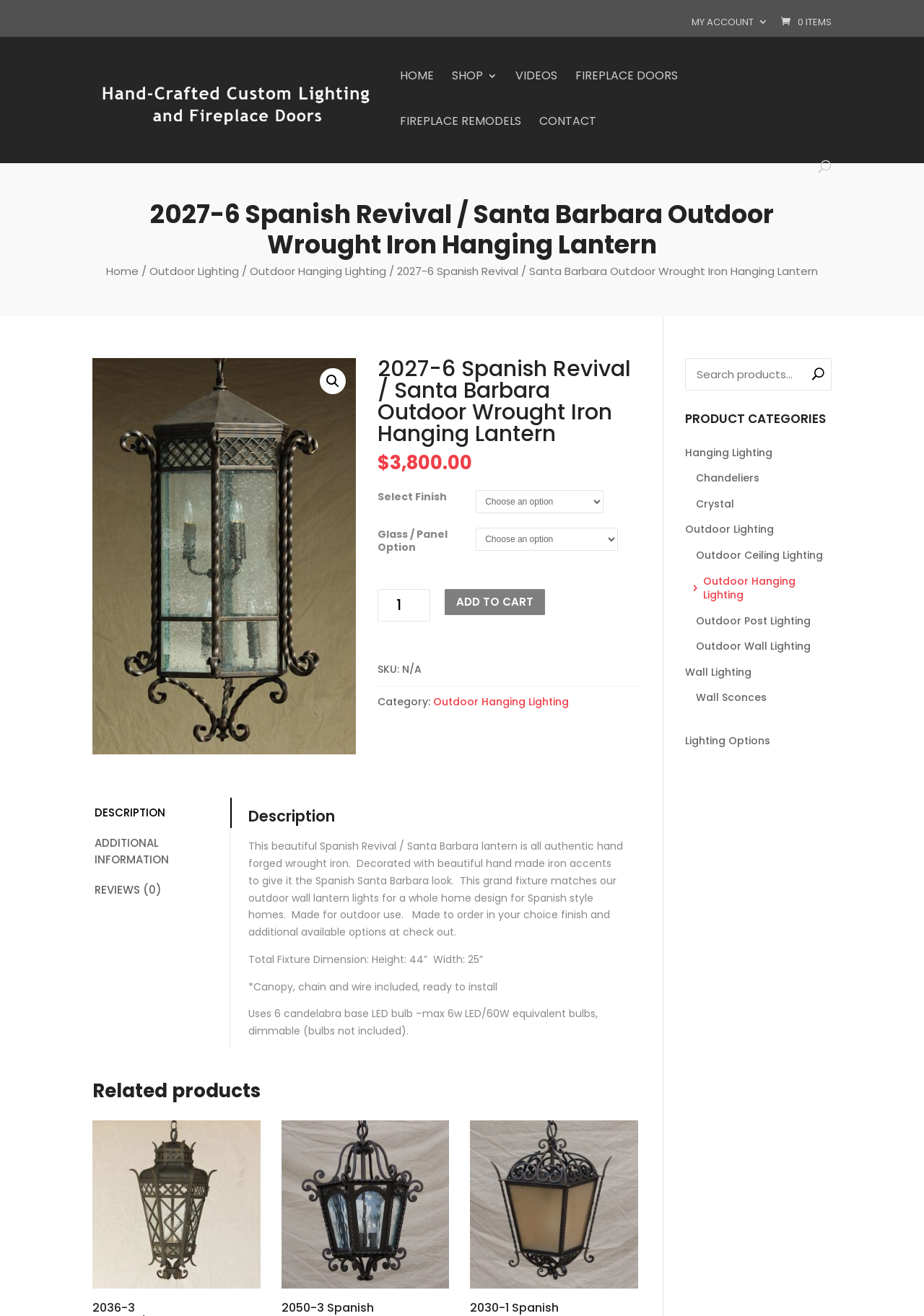Please determine and provide the text content of the webpage's heading.

2027-6 Spanish Revival / Santa Barbara Outdoor Wrought Iron Hanging Lantern